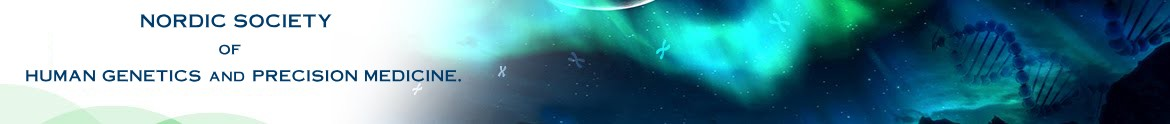What is symbolized by the DNA strands and starry sky? Based on the image, give a response in one word or a short phrase.

Intersection of science and innovation